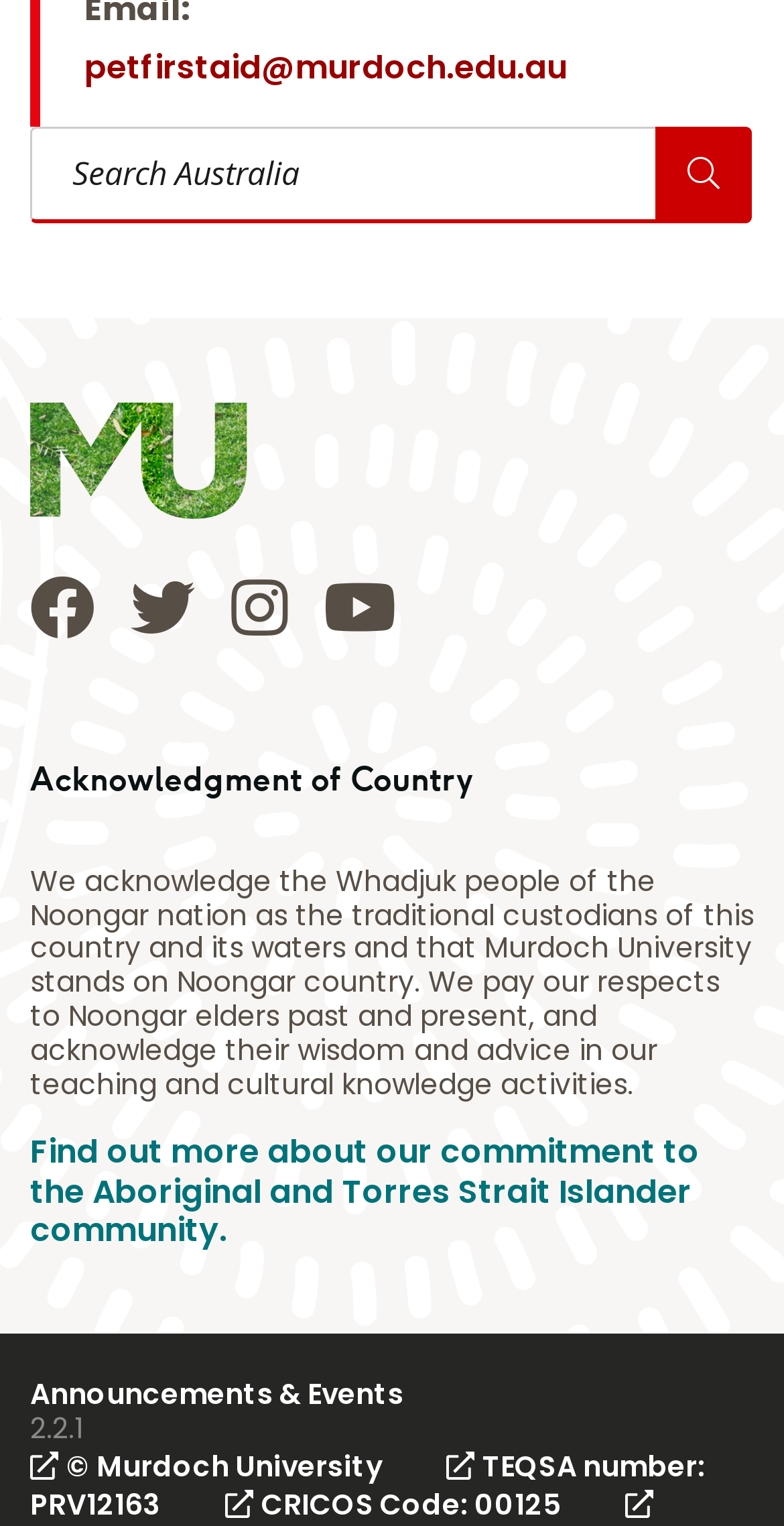How many links are there in the acknowledgment section?
Based on the screenshot, provide a one-word or short-phrase response.

2